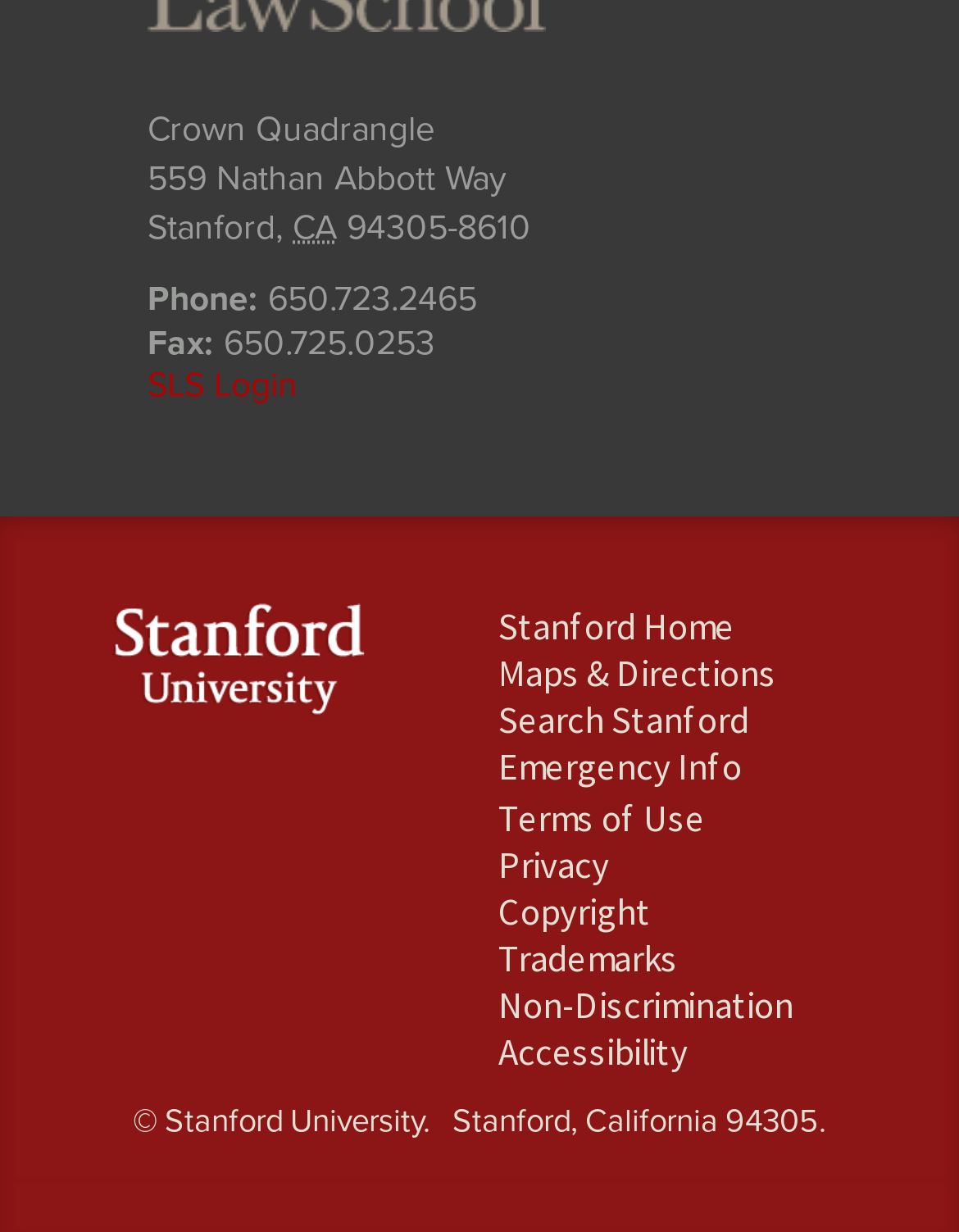Utilize the details in the image to give a detailed response to the question: What is the phone number of Crown Quadrangle?

I found the phone number by looking at the top section of the webpage, where it lists 'Phone:' followed by the phone number '650.723.2465'.